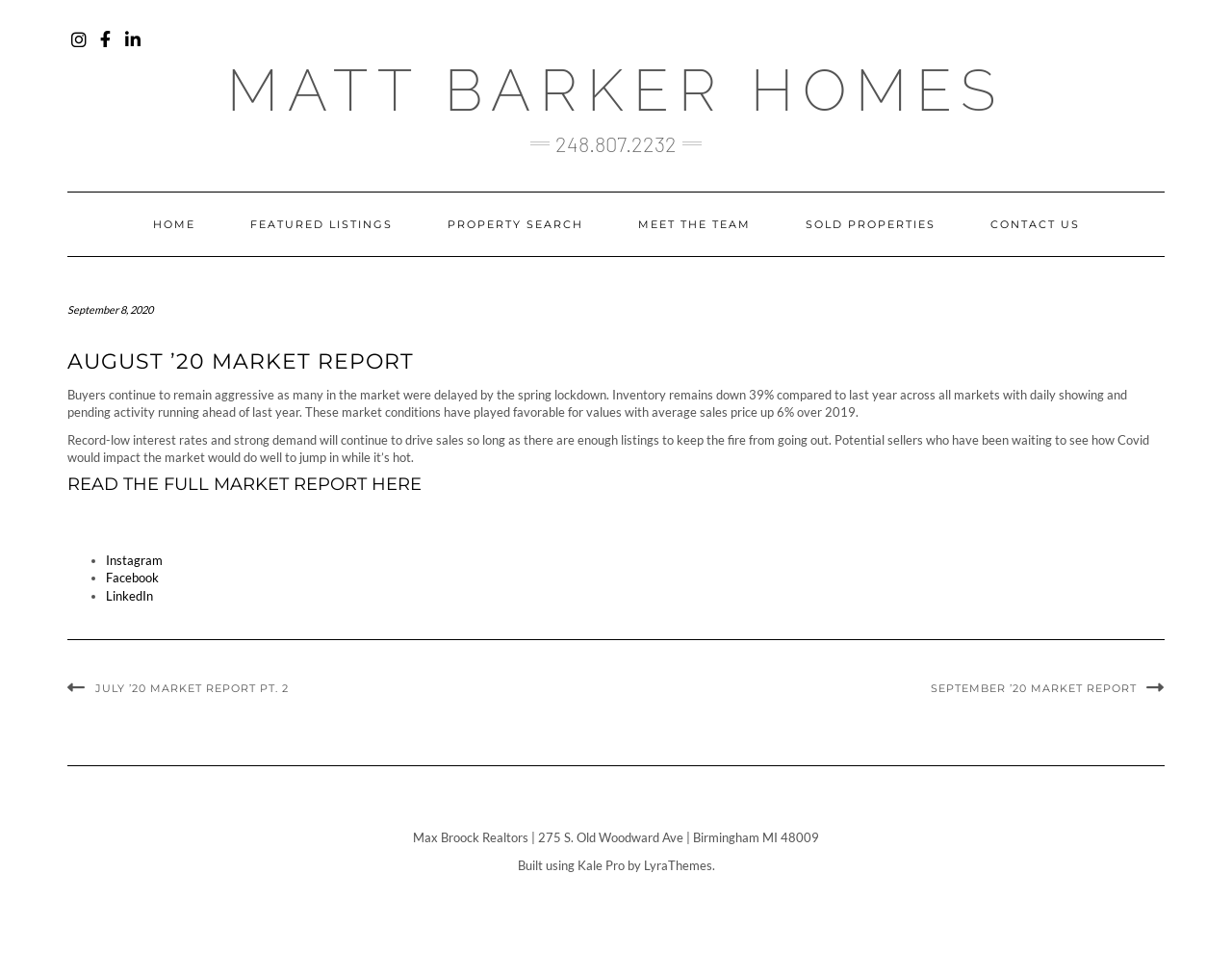Find the bounding box coordinates of the clickable element required to execute the following instruction: "Search properties". Provide the coordinates as four float numbers between 0 and 1, i.e., [left, top, right, bottom].

[0.342, 0.197, 0.494, 0.262]